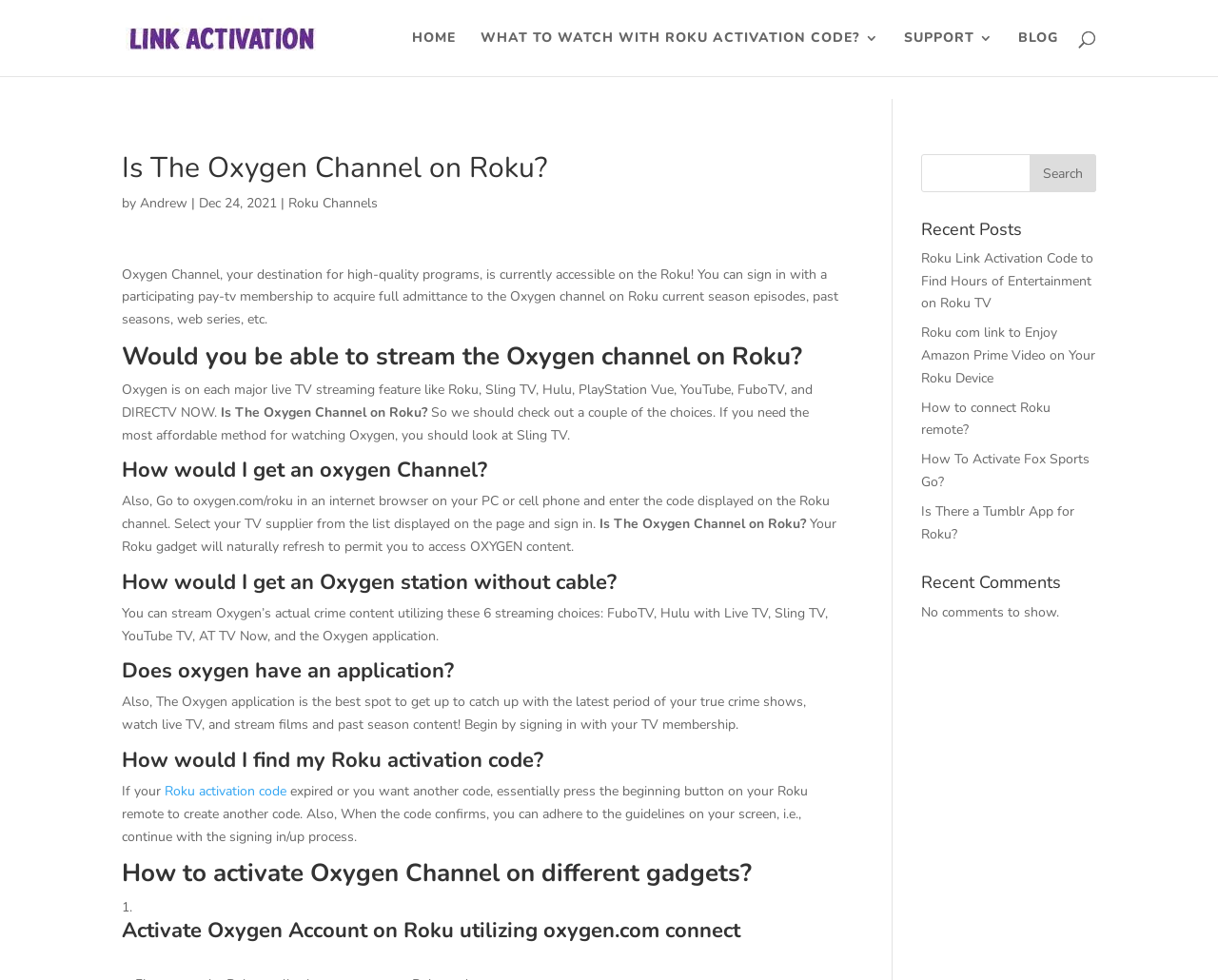Could you indicate the bounding box coordinates of the region to click in order to complete this instruction: "Check Recent Posts".

[0.756, 0.225, 0.9, 0.252]